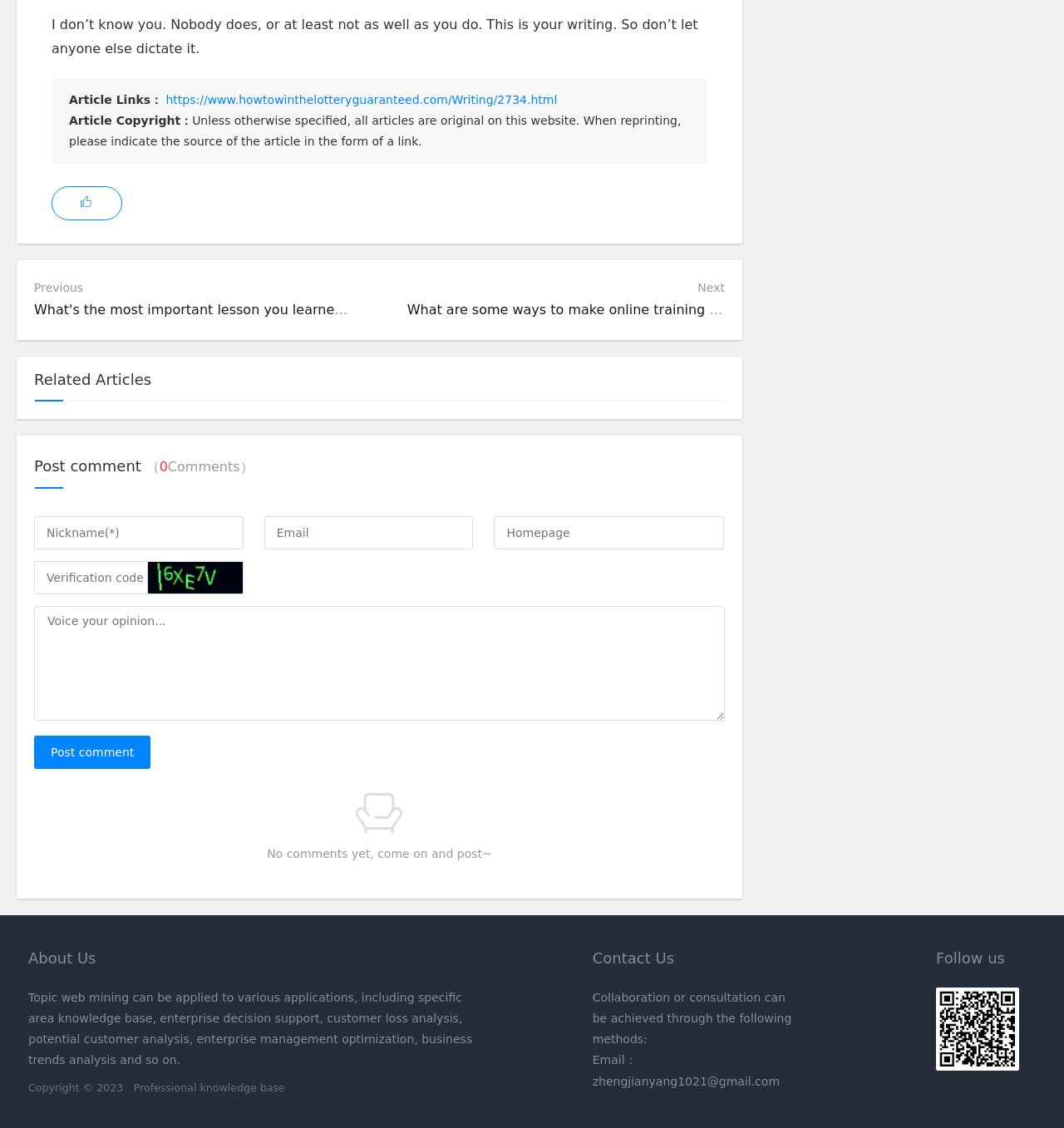Please provide a comprehensive response to the question based on the details in the image: What is the purpose of the textboxes at the bottom?

The textboxes at the bottom of the page, labeled 'Nickname', 'Email', 'Homepage', and 'Verification code', along with a larger textbox for writing a comment, suggest that the purpose is to allow users to post a comment on the article.